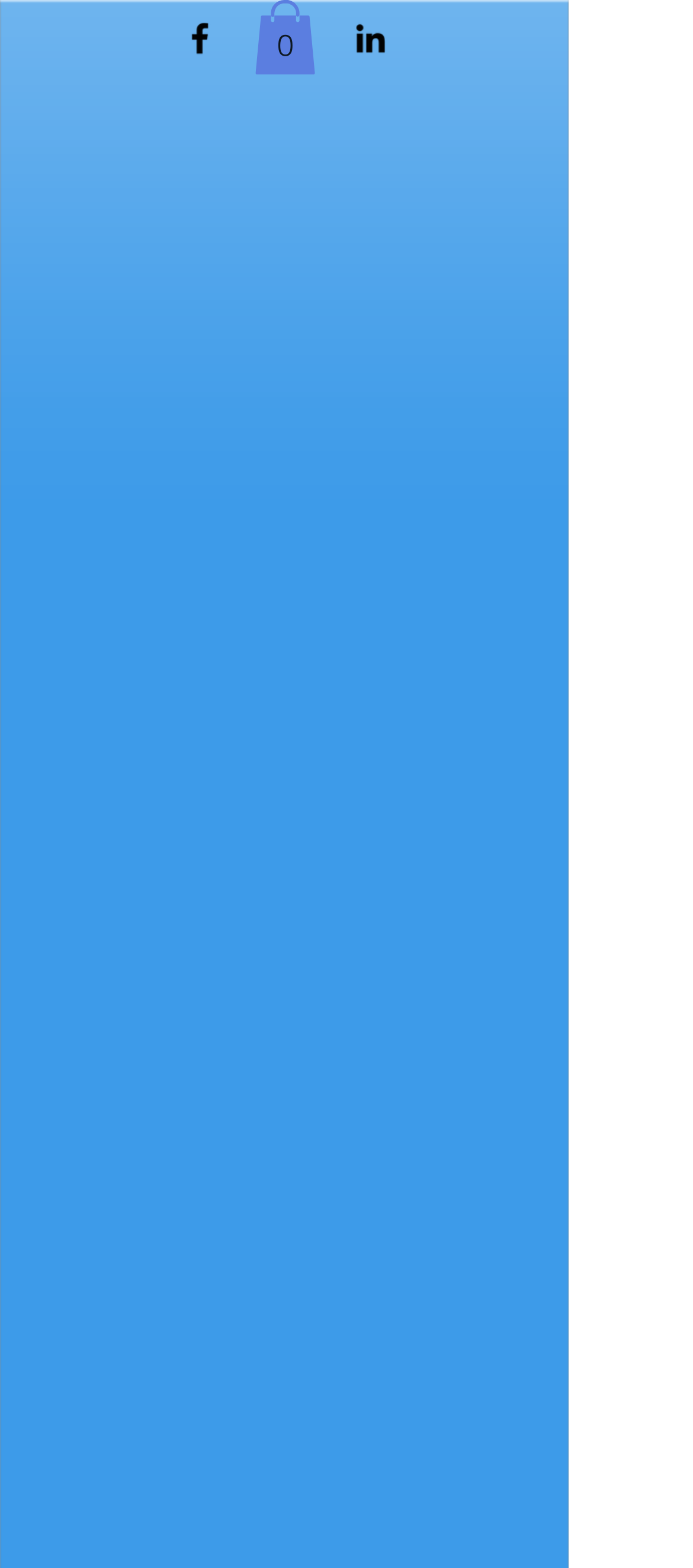Refer to the screenshot and answer the following question in detail:
What is the purpose of the webpage?

I analyzed the content of the webpage and found that it is promoting an ethics seminar for professionals, with a focus on navigating professional integrity, suggesting that the purpose of the webpage is to promote this seminar.